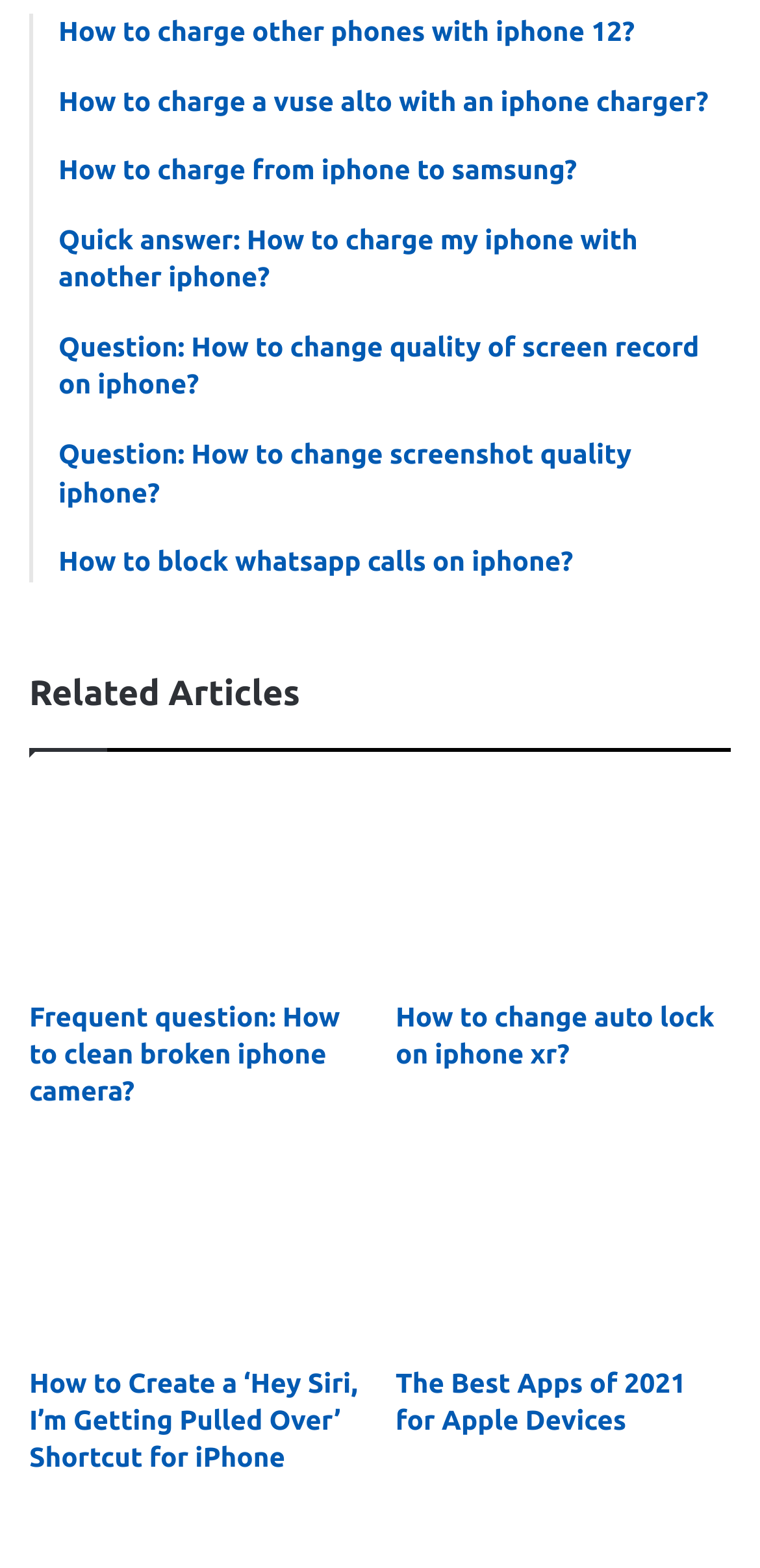What is the topic of the first link?
Answer the question with a detailed and thorough explanation.

The first link on the webpage has a heading 'How to charge other phones with iPhone 12?' which indicates that the topic of the link is about charging other phones using an iPhone 12.